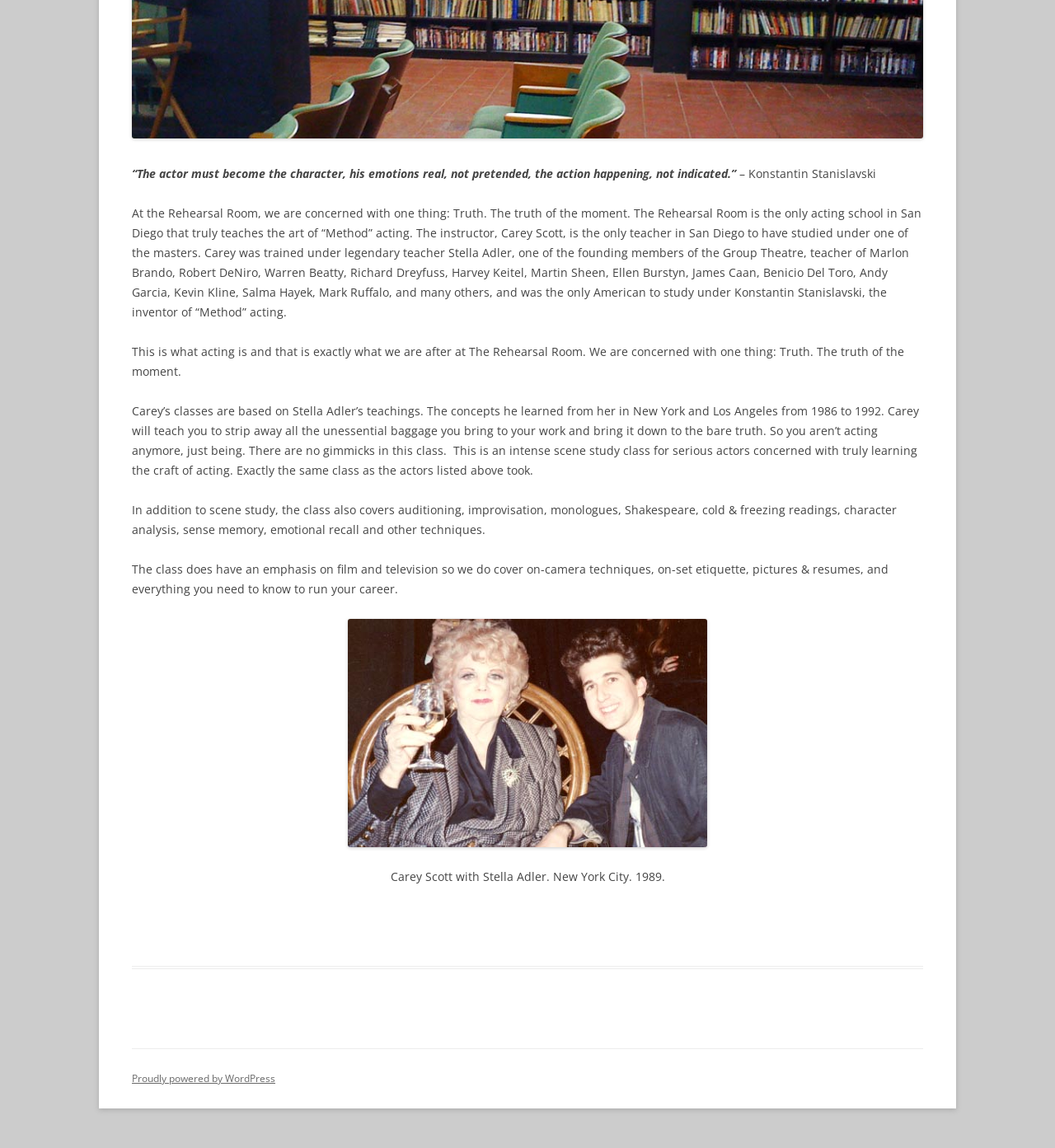Locate and provide the bounding box coordinates for the HTML element that matches this description: "Proudly powered by WordPress".

[0.125, 0.933, 0.261, 0.946]